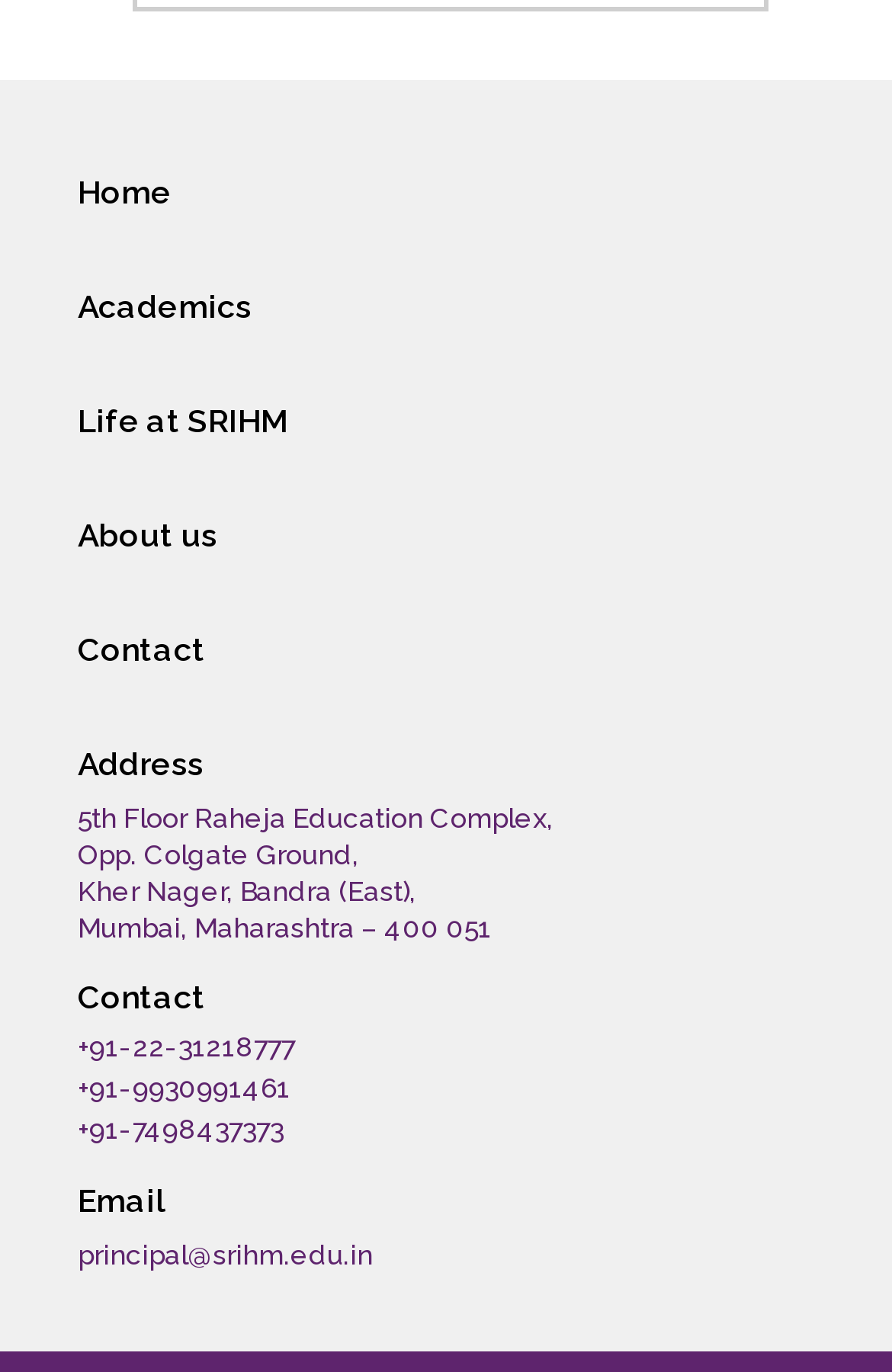Using the information from the screenshot, answer the following question thoroughly:
What is the email address of the principal of SRIHM?

I found the email address by looking at the link element with the label 'Email' and the corresponding link element that contains the email address.